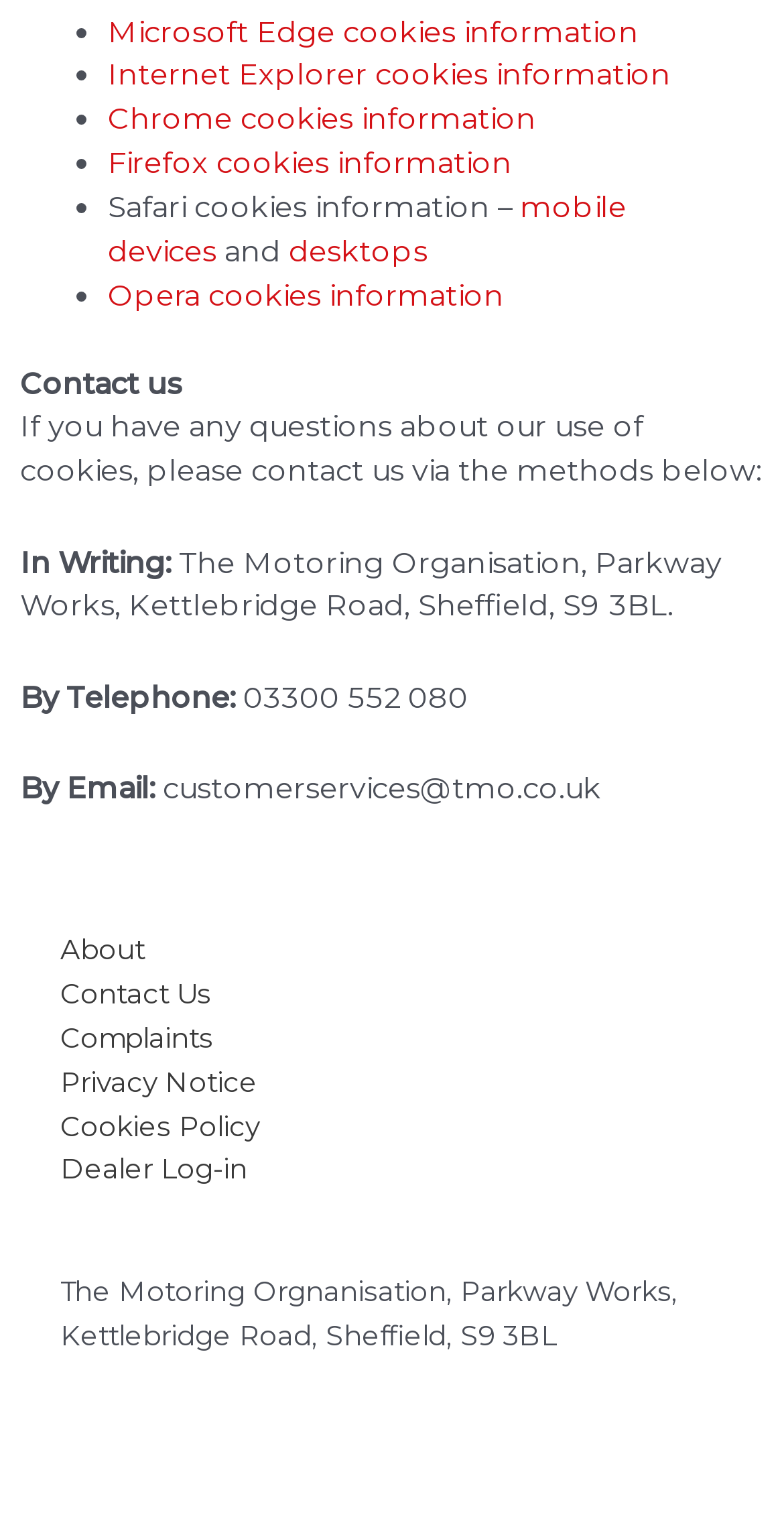Answer succinctly with a single word or phrase:
What devices' cookies information is mentioned?

Mobile devices and desktops